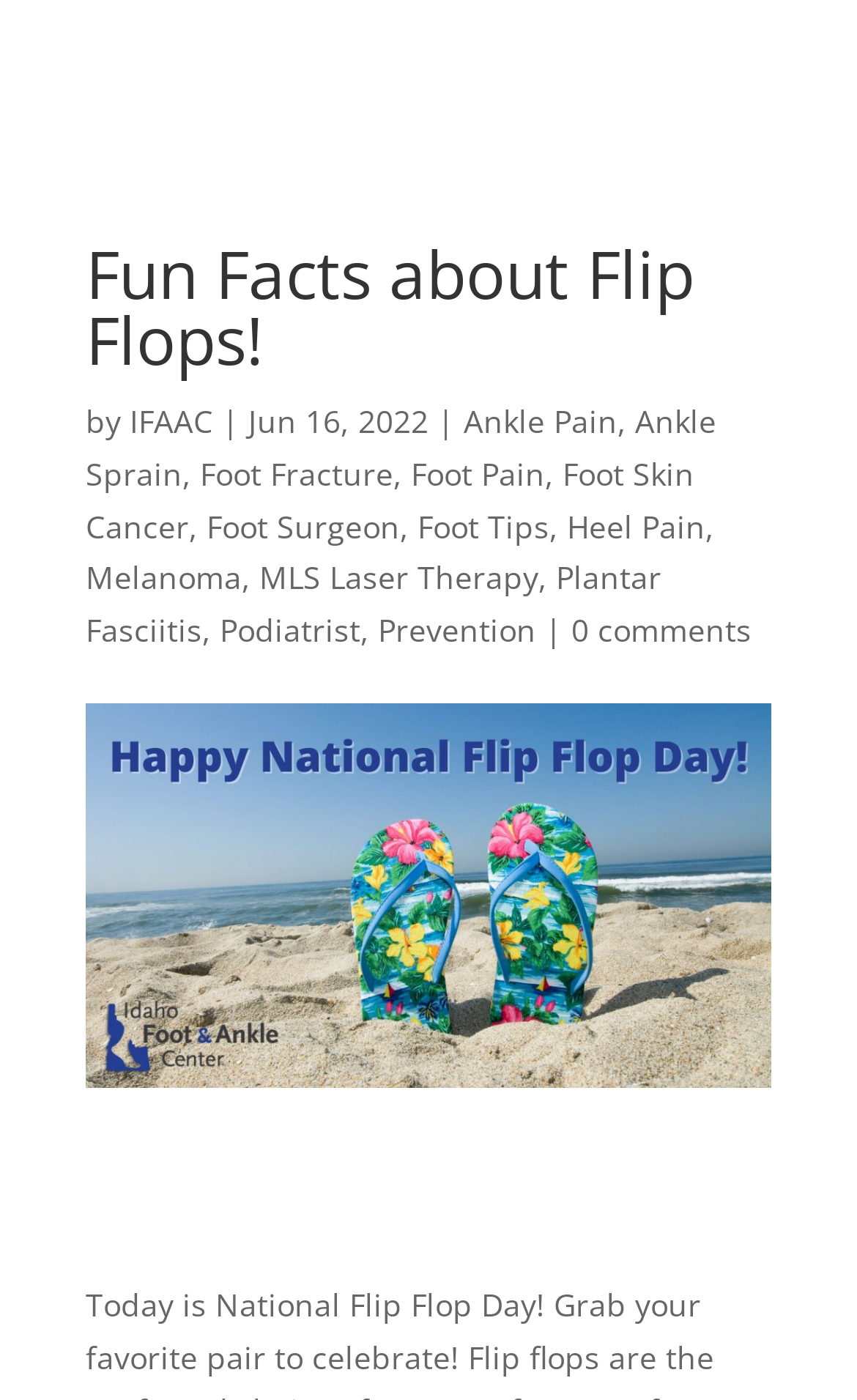Please mark the clickable region by giving the bounding box coordinates needed to complete this instruction: "Read the article about 'Ankle Pain'".

[0.541, 0.286, 0.721, 0.316]